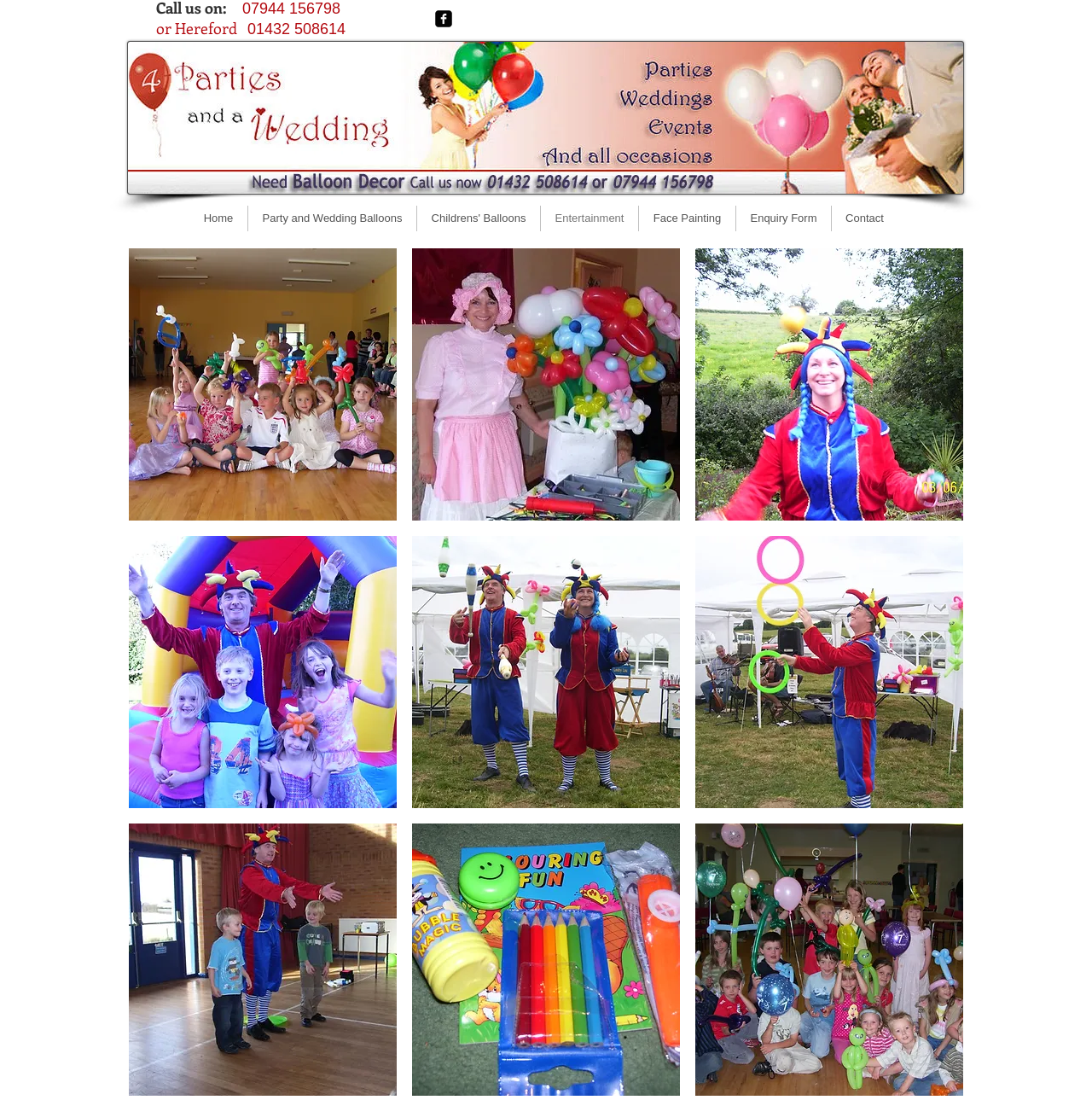What is the name of the company?
From the details in the image, provide a complete and detailed answer to the question.

I found the company name by looking at the image element with the text '4 Parties and a Wedding' which is located at the top of the webpage.